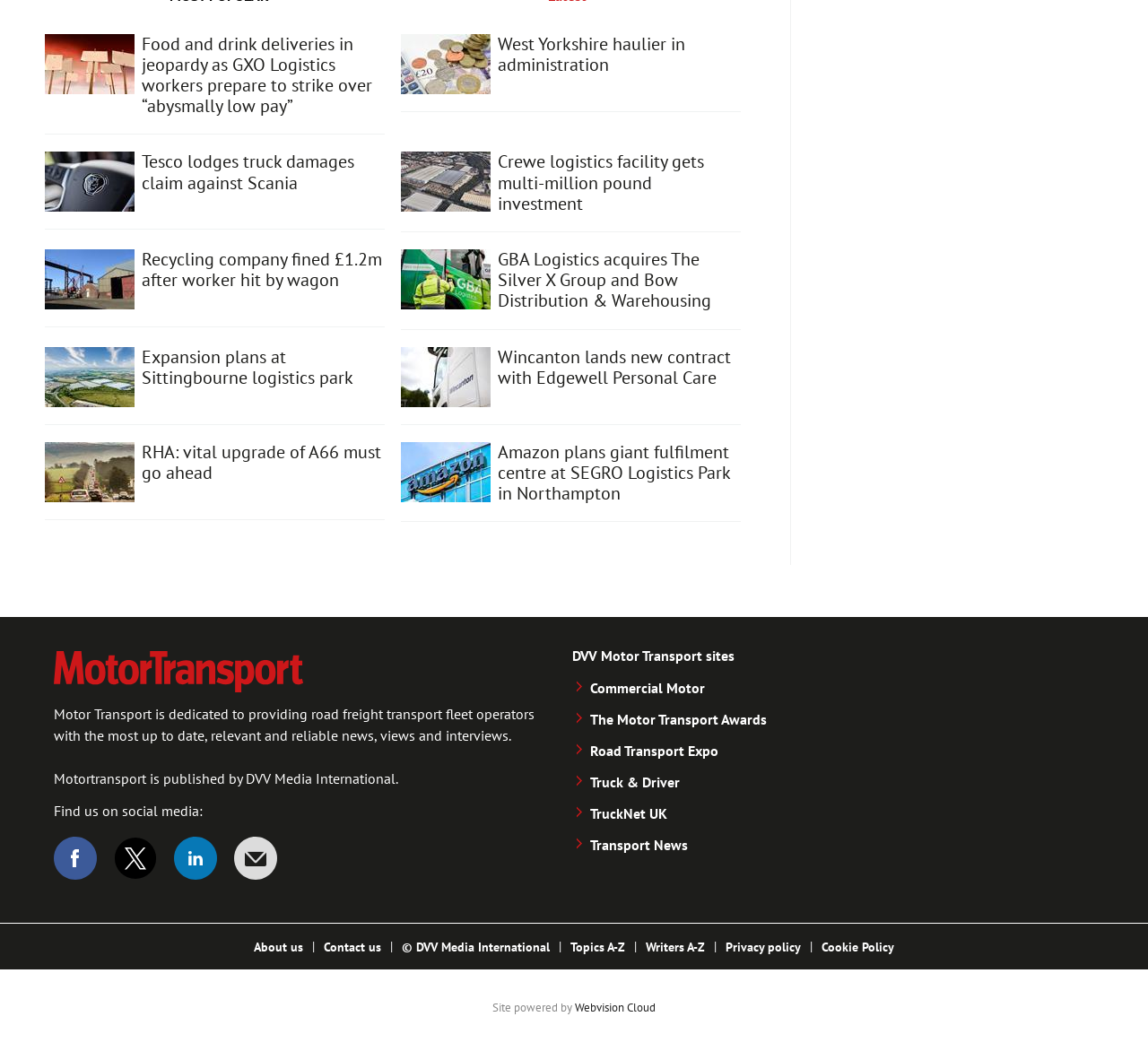Please locate the bounding box coordinates of the element that should be clicked to complete the given instruction: "Learn about West Yorkshire haulier in administration".

[0.433, 0.03, 0.597, 0.072]